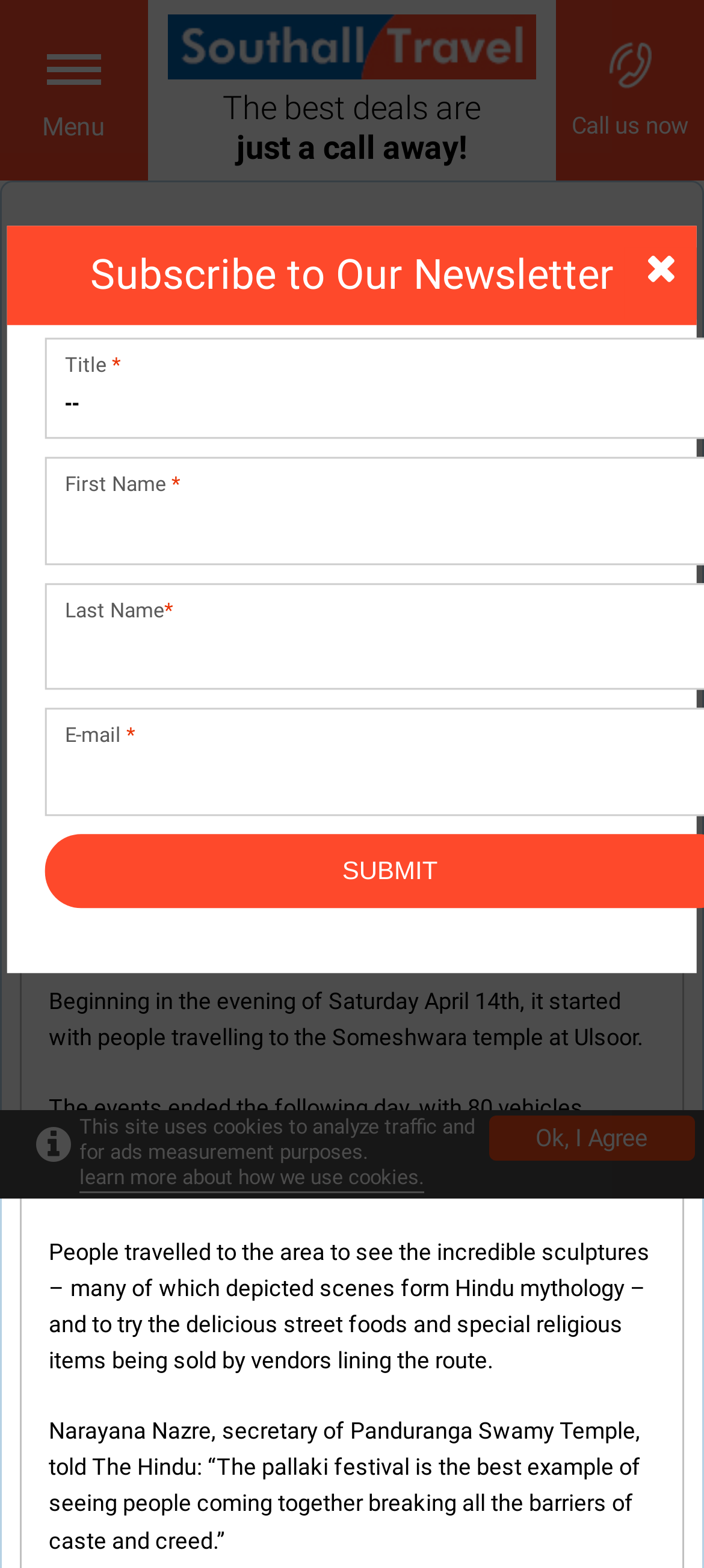Provide the bounding box coordinates of the section that needs to be clicked to accomplish the following instruction: "Call the phone number."

[0.812, 0.071, 0.978, 0.089]